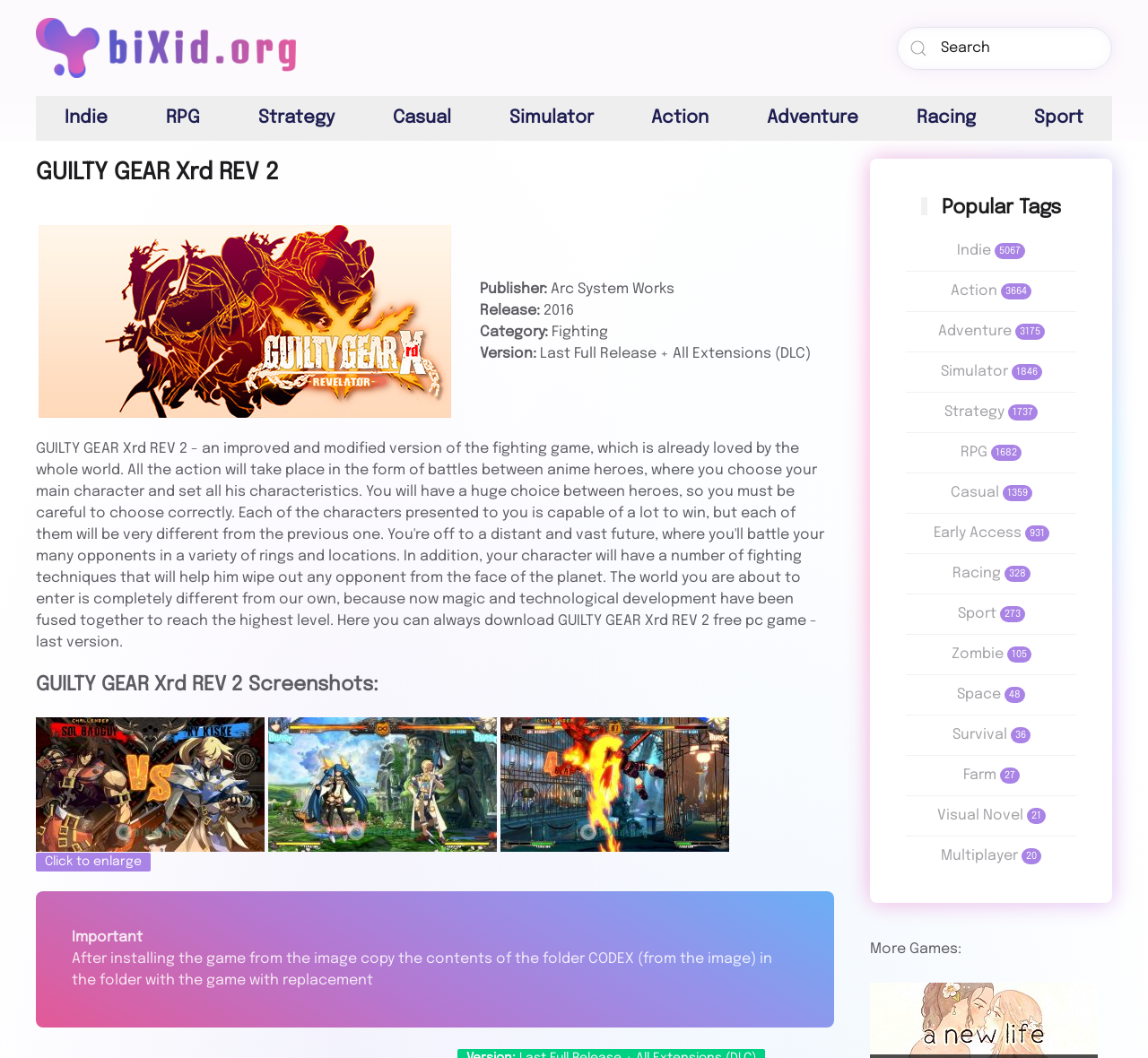Find the bounding box coordinates of the clickable area required to complete the following action: "View GUILTY GEAR Xrd REV 2 screenshots".

[0.031, 0.638, 0.33, 0.657]